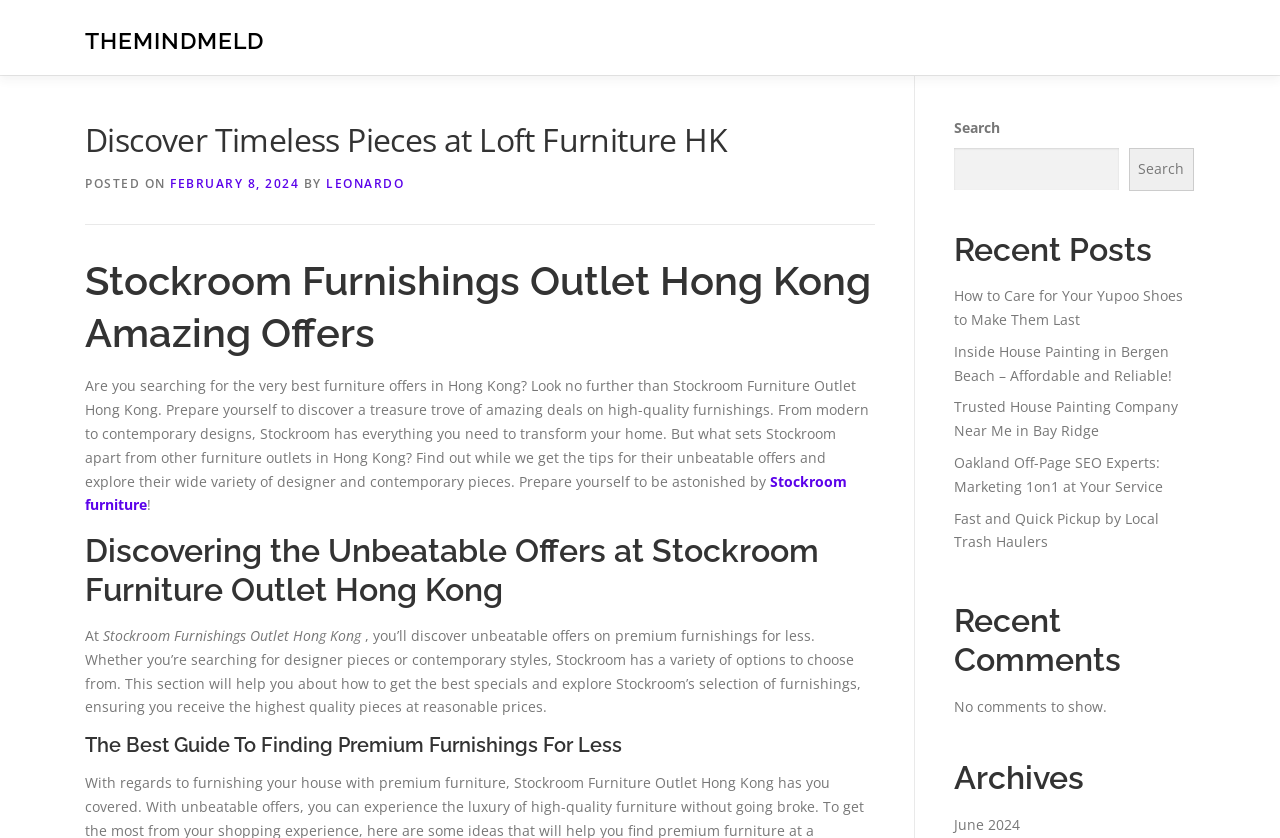Is there a comment section on the webpage?
Can you offer a detailed and complete answer to this question?

The 'Recent Comments' section is present on the webpage, but it displays the message 'No comments to show.' This indicates that there are no comments on the webpage, and therefore, there is no comment section.